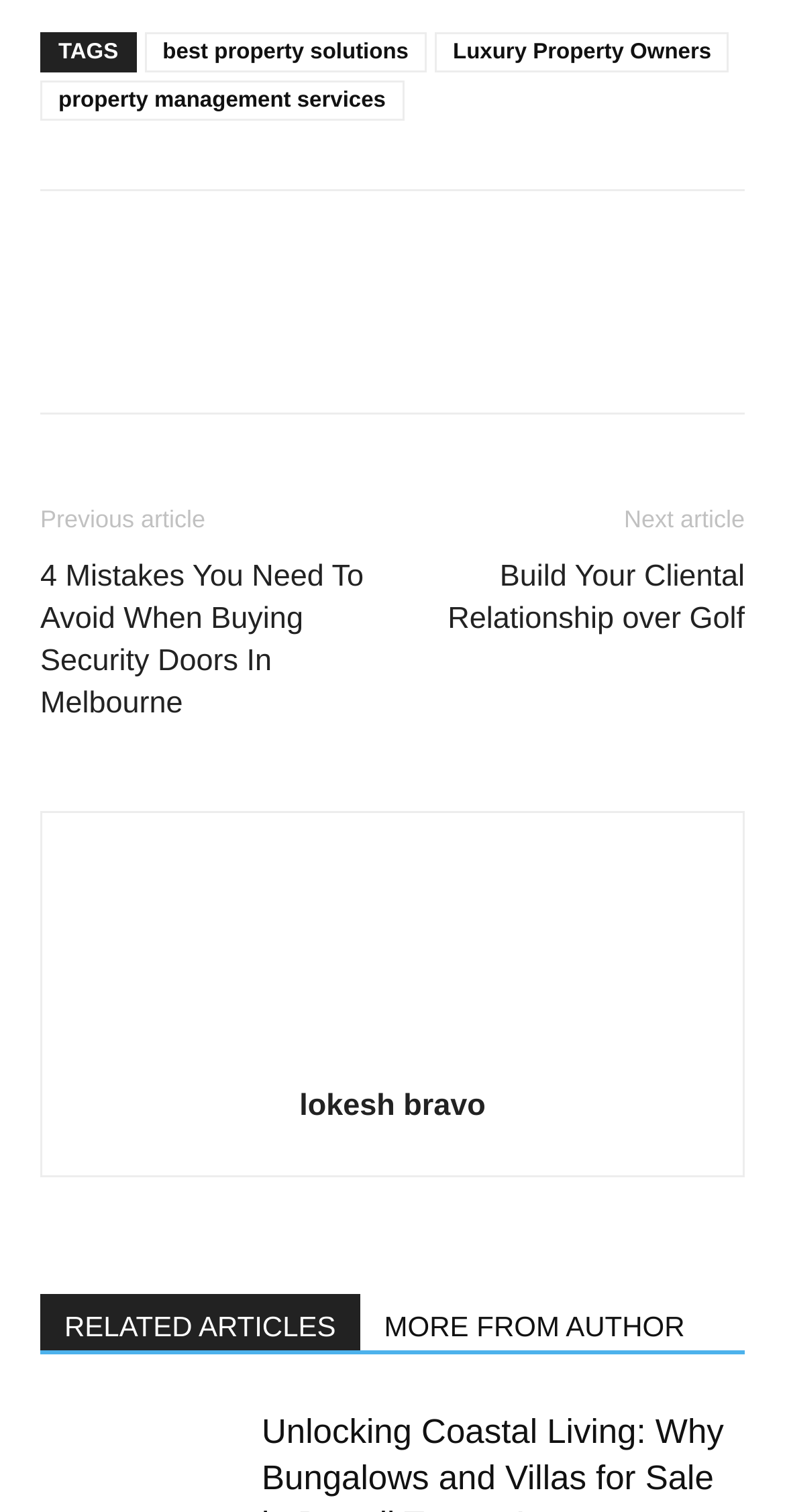Please specify the bounding box coordinates for the clickable region that will help you carry out the instruction: "click on the link to best property solutions".

[0.184, 0.022, 0.544, 0.048]